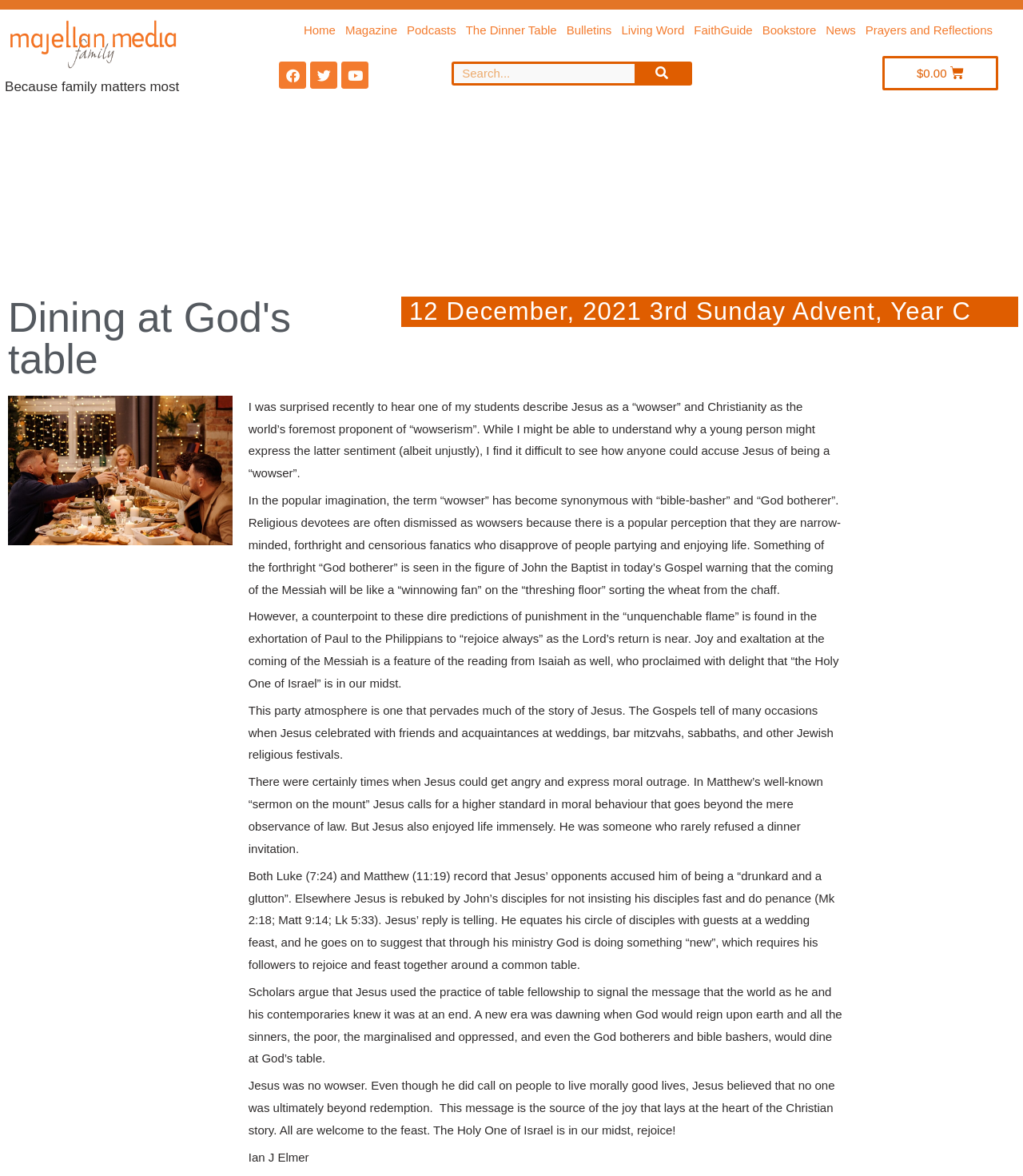Please specify the bounding box coordinates in the format (top-left x, top-left y, bottom-right x, bottom-right y), with all values as floating point numbers between 0 and 1. Identify the bounding box of the UI element described by: Partnerships

None